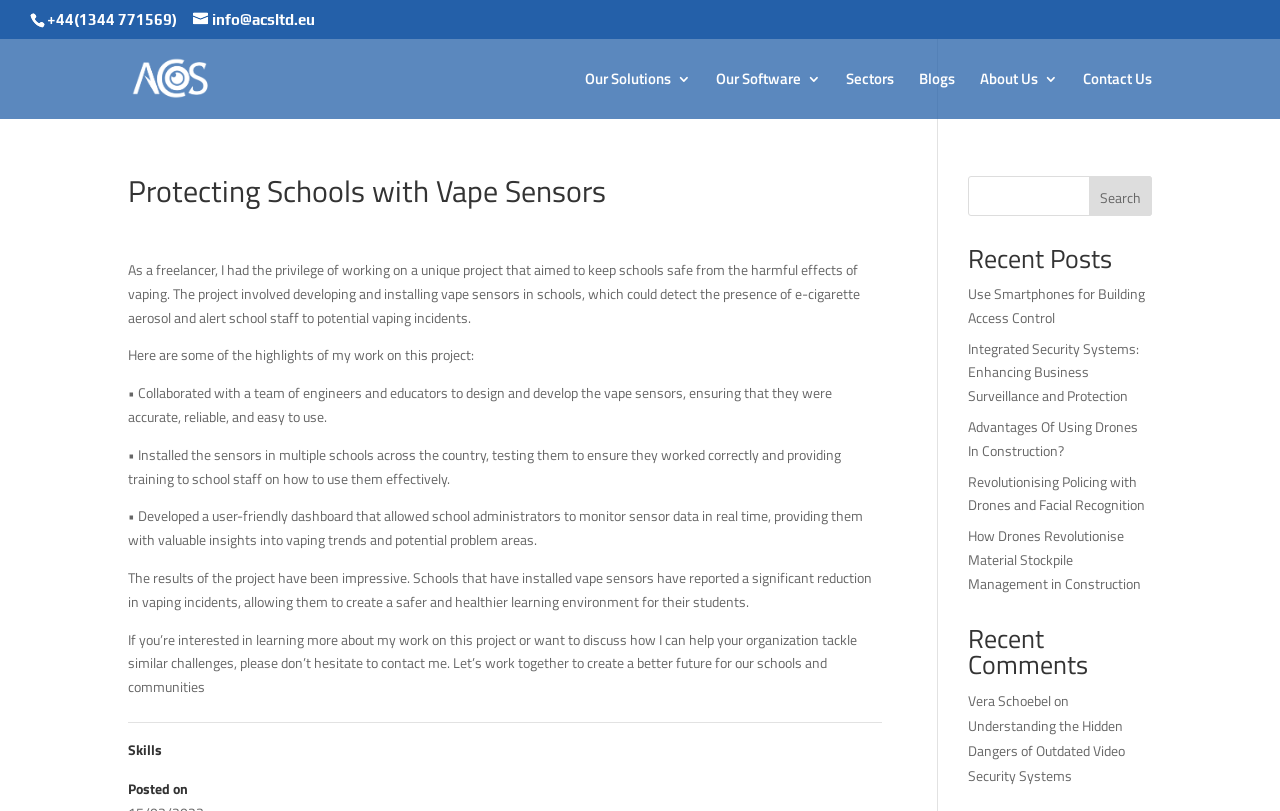Determine the bounding box coordinates for the clickable element to execute this instruction: "View the 'About Us' page". Provide the coordinates as four float numbers between 0 and 1, i.e., [left, top, right, bottom].

[0.766, 0.088, 0.827, 0.146]